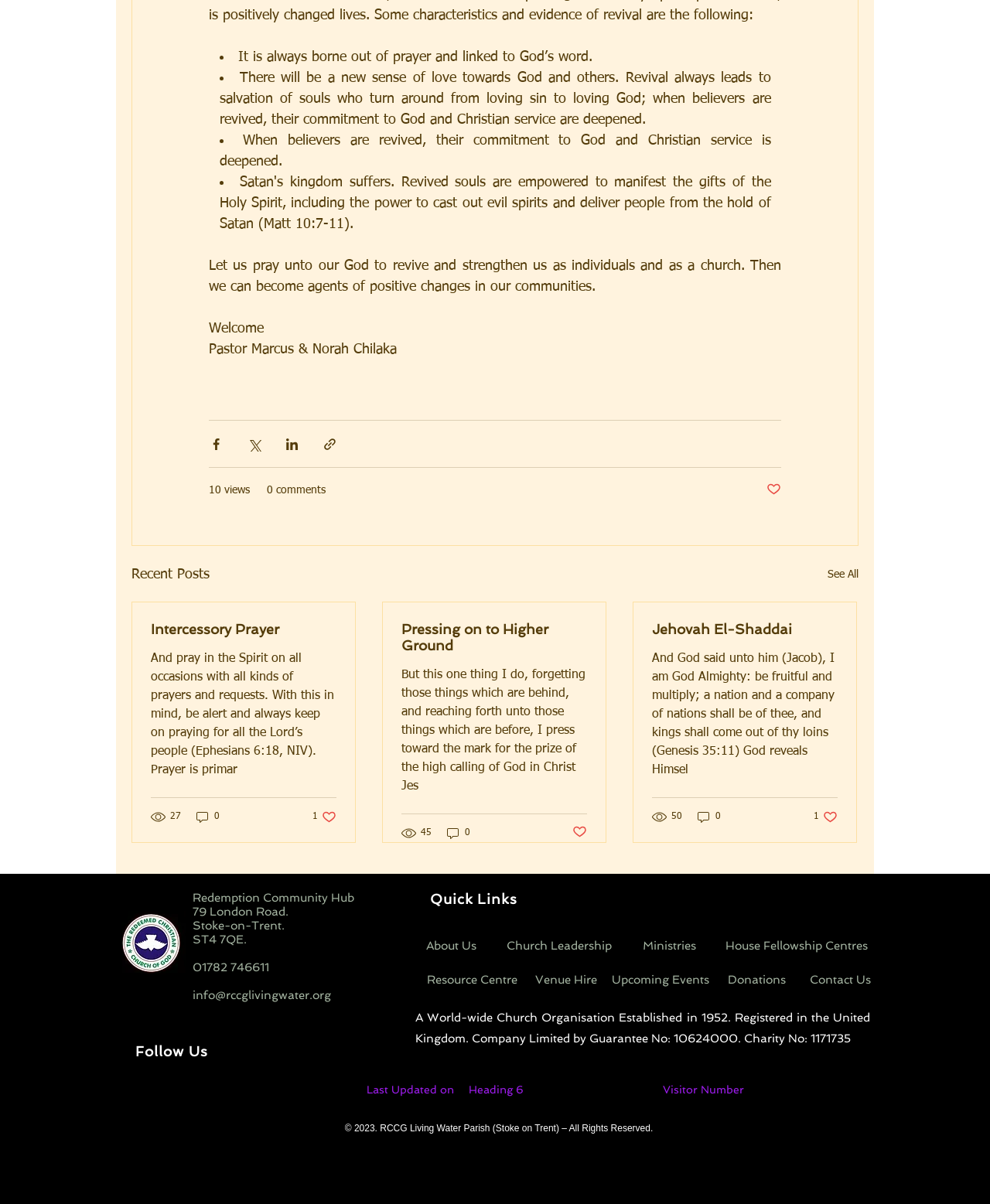Identify the bounding box of the UI element that matches this description: "Venue Hire".

[0.54, 0.805, 0.603, 0.823]